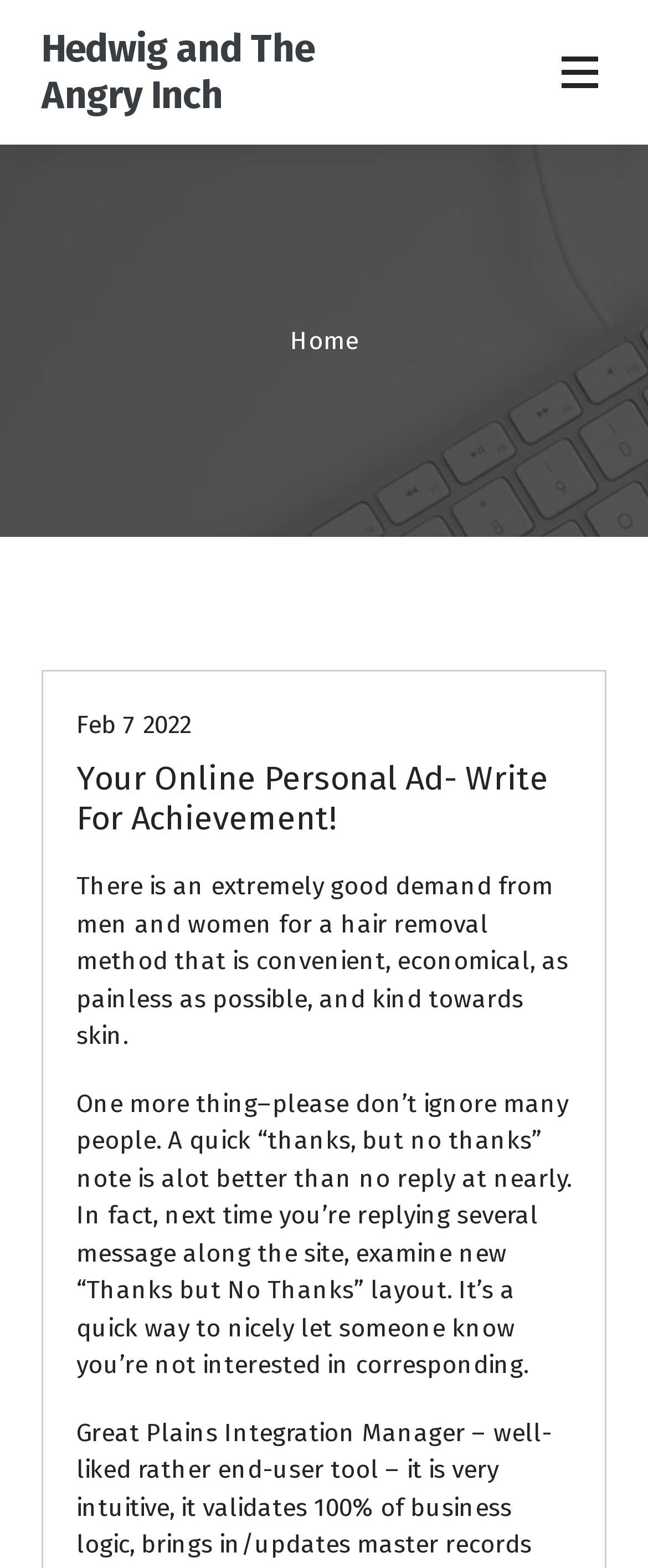Extract the bounding box of the UI element described as: "Feb 7 2022".

[0.118, 0.482, 0.295, 0.501]